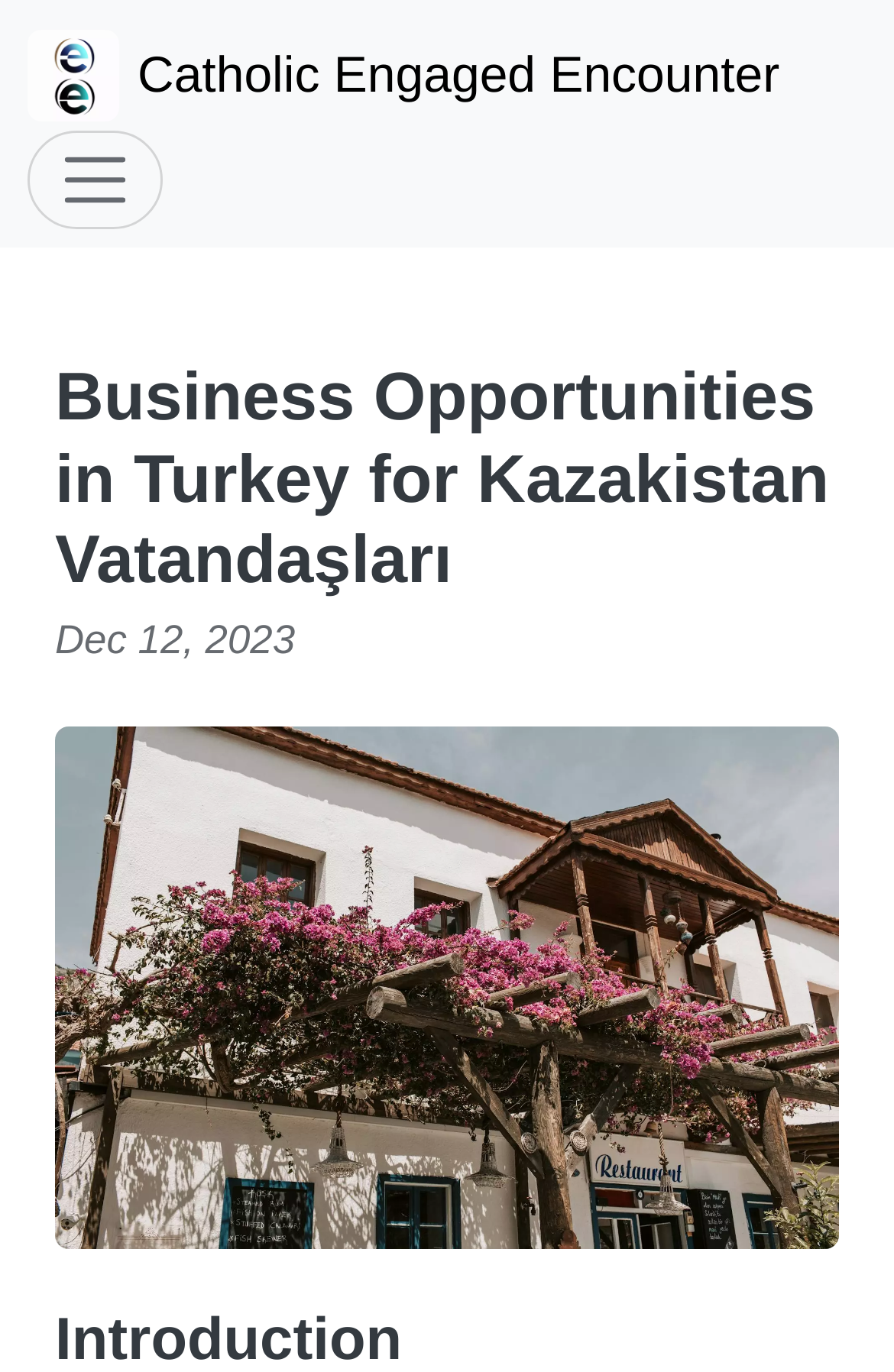Find the bounding box coordinates of the UI element according to this description: "aria-label="Toggle navigation"".

[0.031, 0.096, 0.182, 0.168]